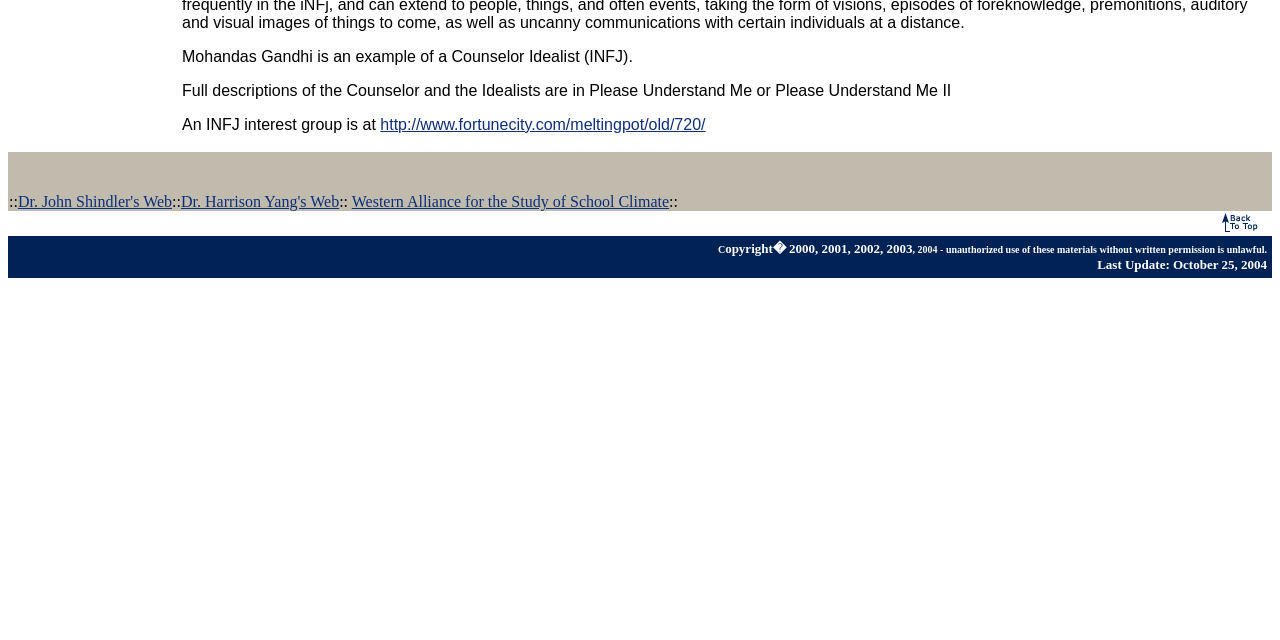Using the provided element description, identify the bounding box coordinates as (top-left x, top-left y, bottom-right x, bottom-right y). Ensure all values are between 0 and 1. Description: Dr. John Shindler's Web

[0.014, 0.301, 0.134, 0.328]